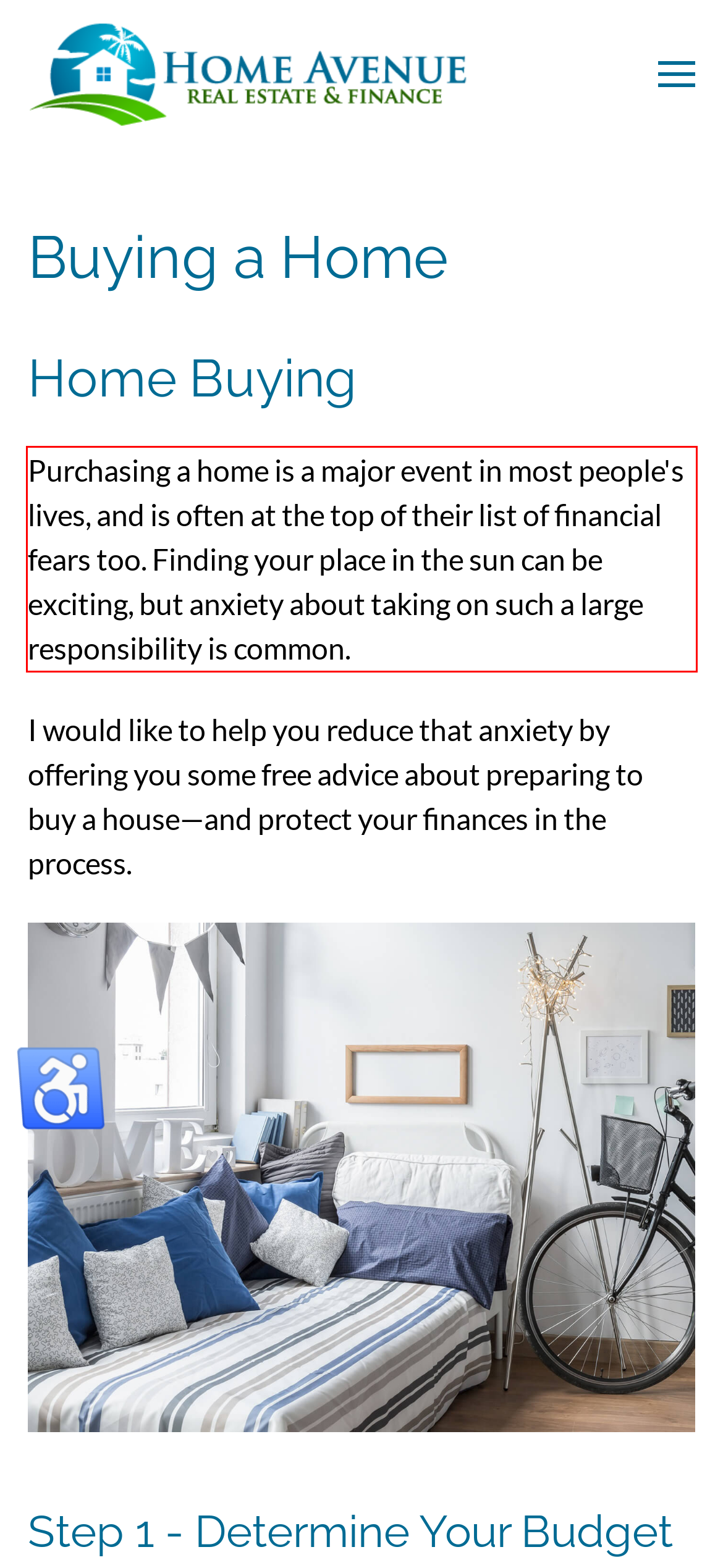Extract and provide the text found inside the red rectangle in the screenshot of the webpage.

Purchasing a home is a major event in most people's lives, and is often at the top of their list of financial fears too. Finding your place in the sun can be exciting, but anxiety about taking on such a large responsibility is common.